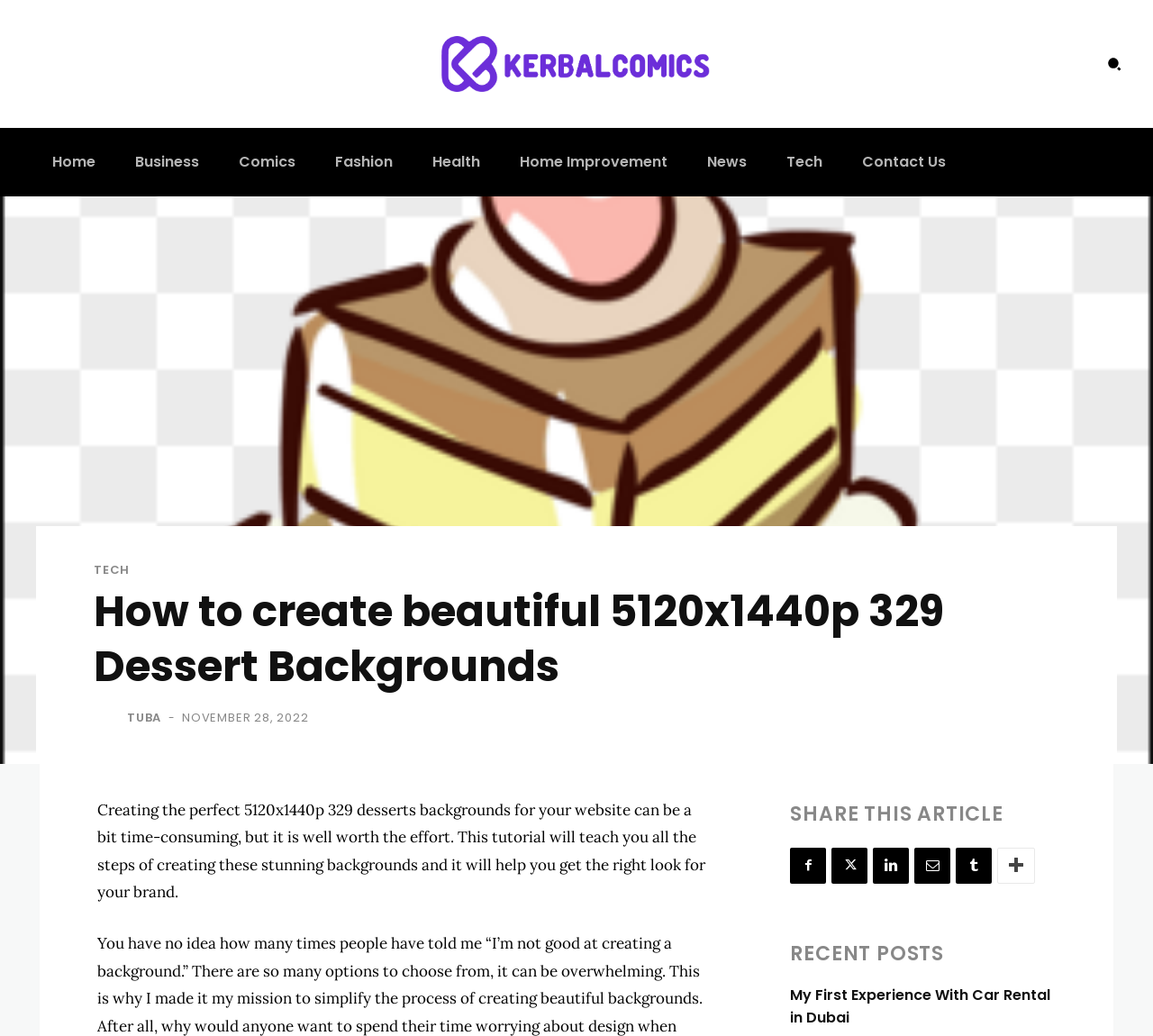Can you show the bounding box coordinates of the region to click on to complete the task described in the instruction: "Read the article about creating beautiful 5120x1440p 329 Dessert Backgrounds"?

[0.081, 0.564, 0.919, 0.67]